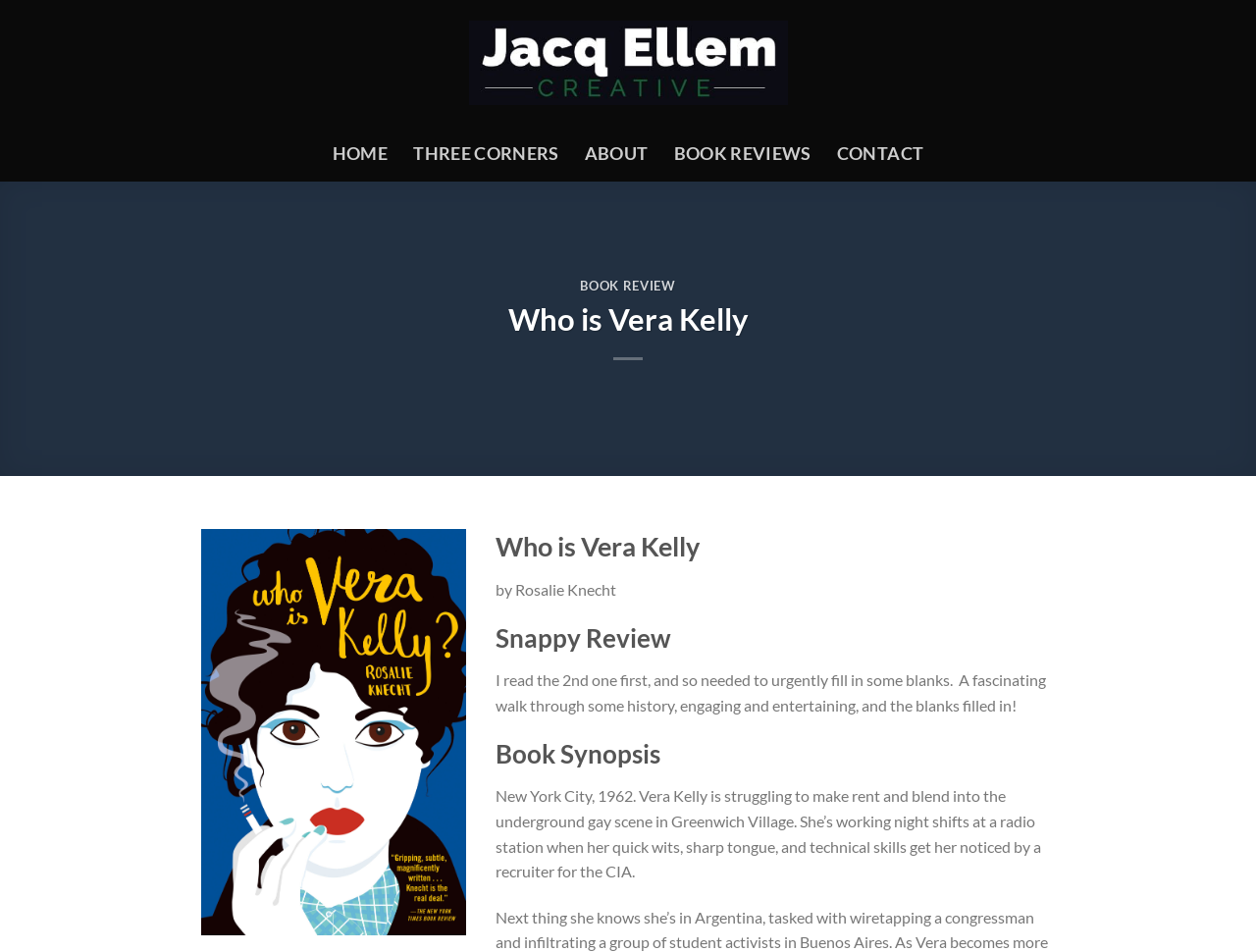Analyze the image and answer the question with as much detail as possible: 
What is the genre of the book?

The question can be answered by inferring from the static text 'A fascinating walk through some history, engaging and entertaining, and the blanks filled in!' which suggests that the book is a historical fiction, and also from the setting of the book being in 1962.